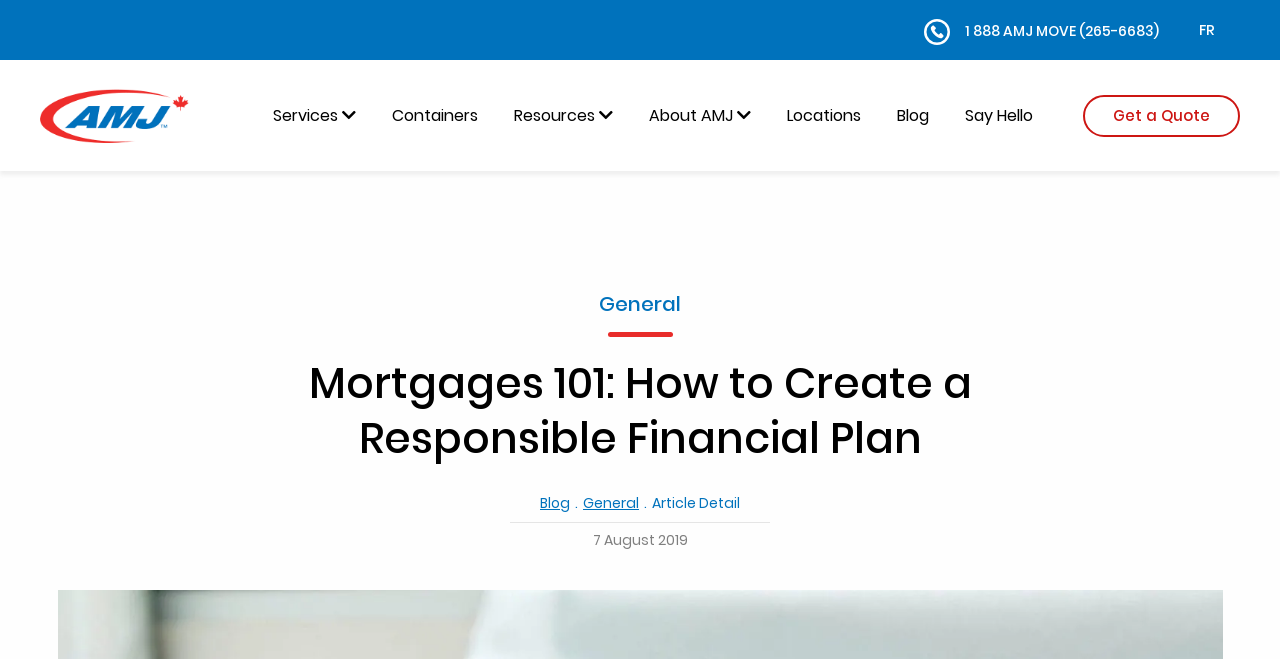Can you give a detailed response to the following question using the information from the image? What is the company name of the logo on the top left?

The logo on the top left of the webpage is an image with the text 'AMJ Logo' and it is linked to the company's homepage, indicating that it is the company's logo.